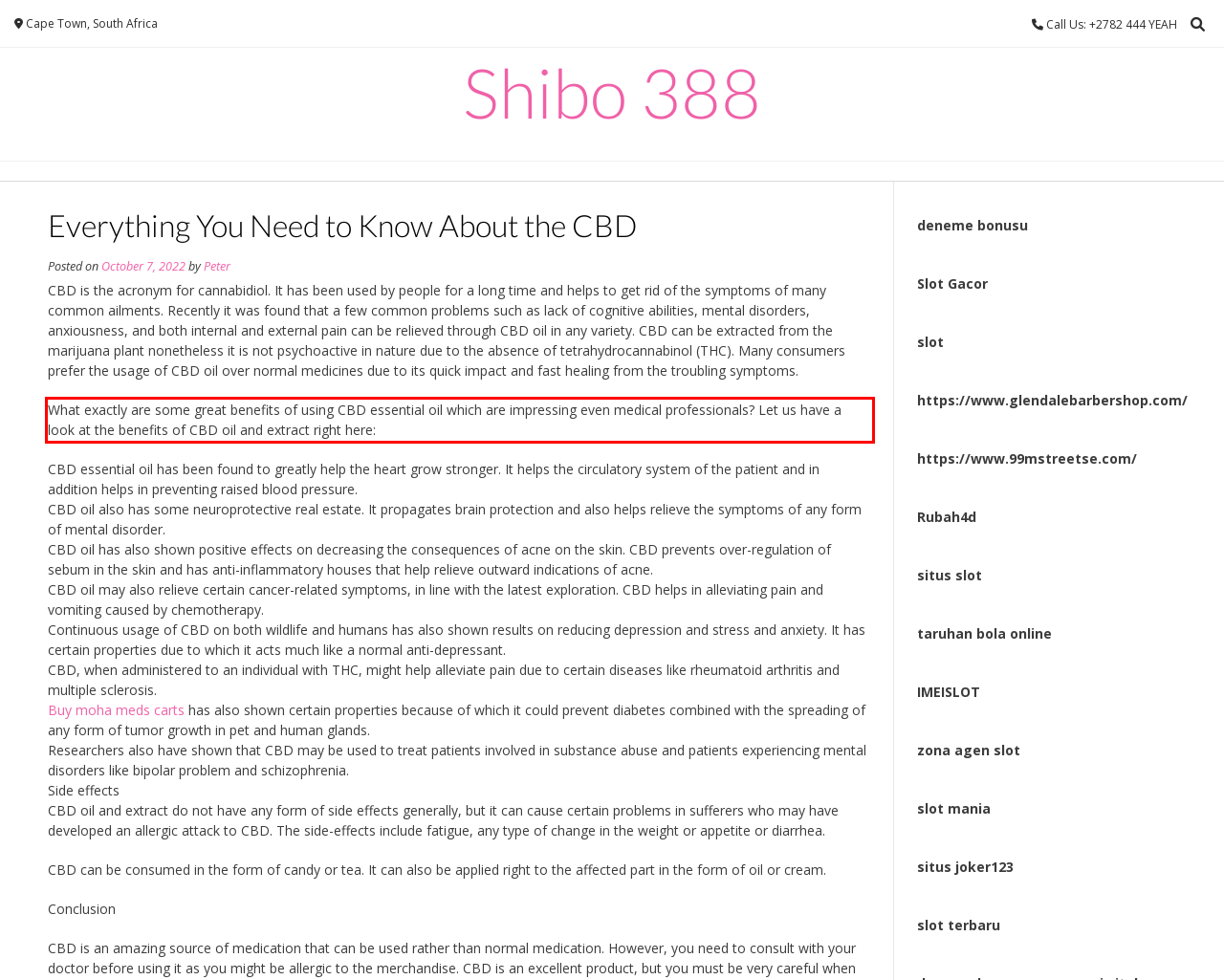Please look at the screenshot provided and find the red bounding box. Extract the text content contained within this bounding box.

What exactly are some great benefits of using CBD essential oil which are impressing even medical professionals? Let us have a look at the benefits of CBD oil and extract right here: